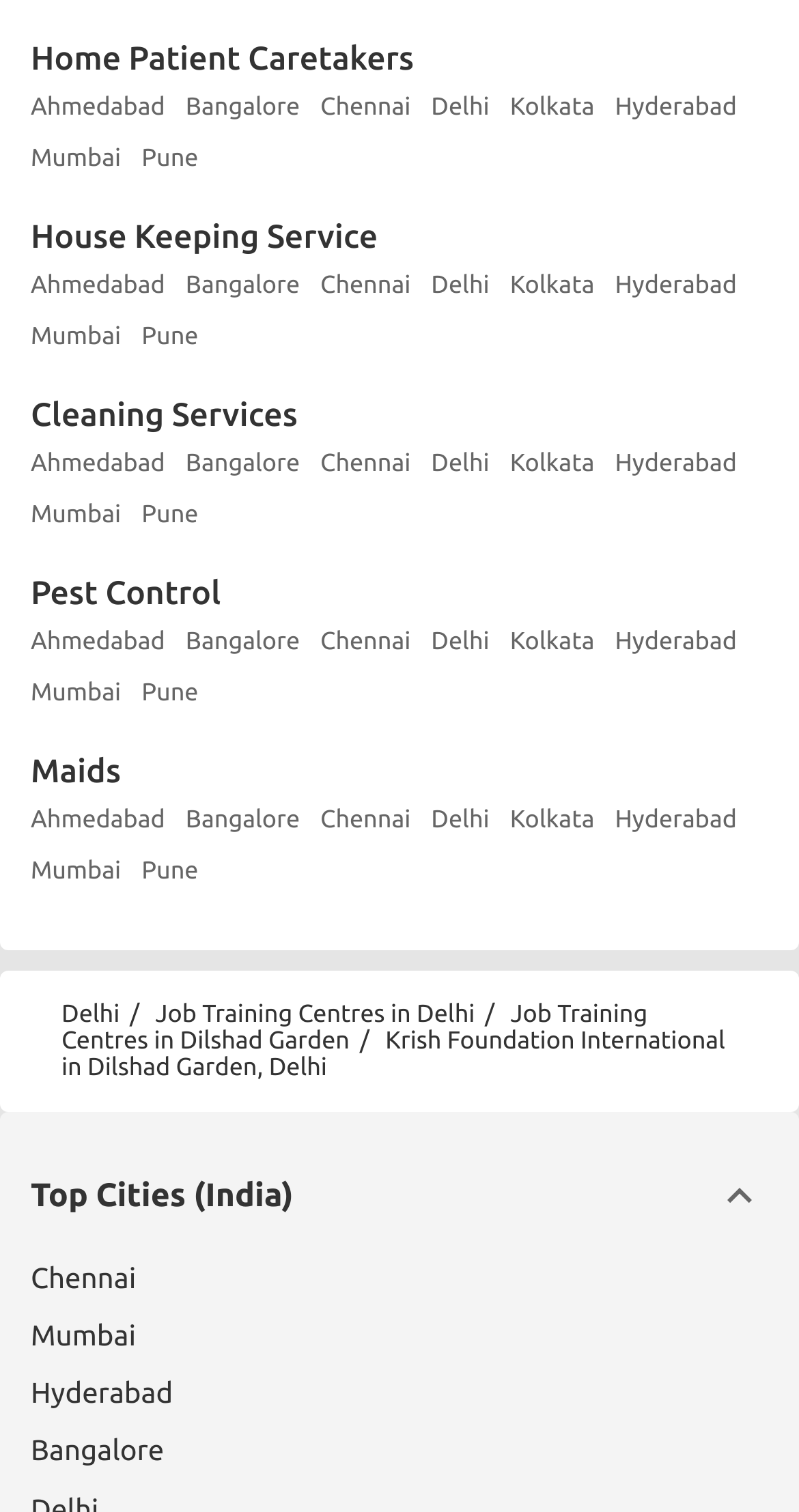Locate the bounding box coordinates of the UI element described by: "Job Training Centres in Delhi". The bounding box coordinates should consist of four float numbers between 0 and 1, i.e., [left, top, right, bottom].

[0.194, 0.662, 0.632, 0.68]